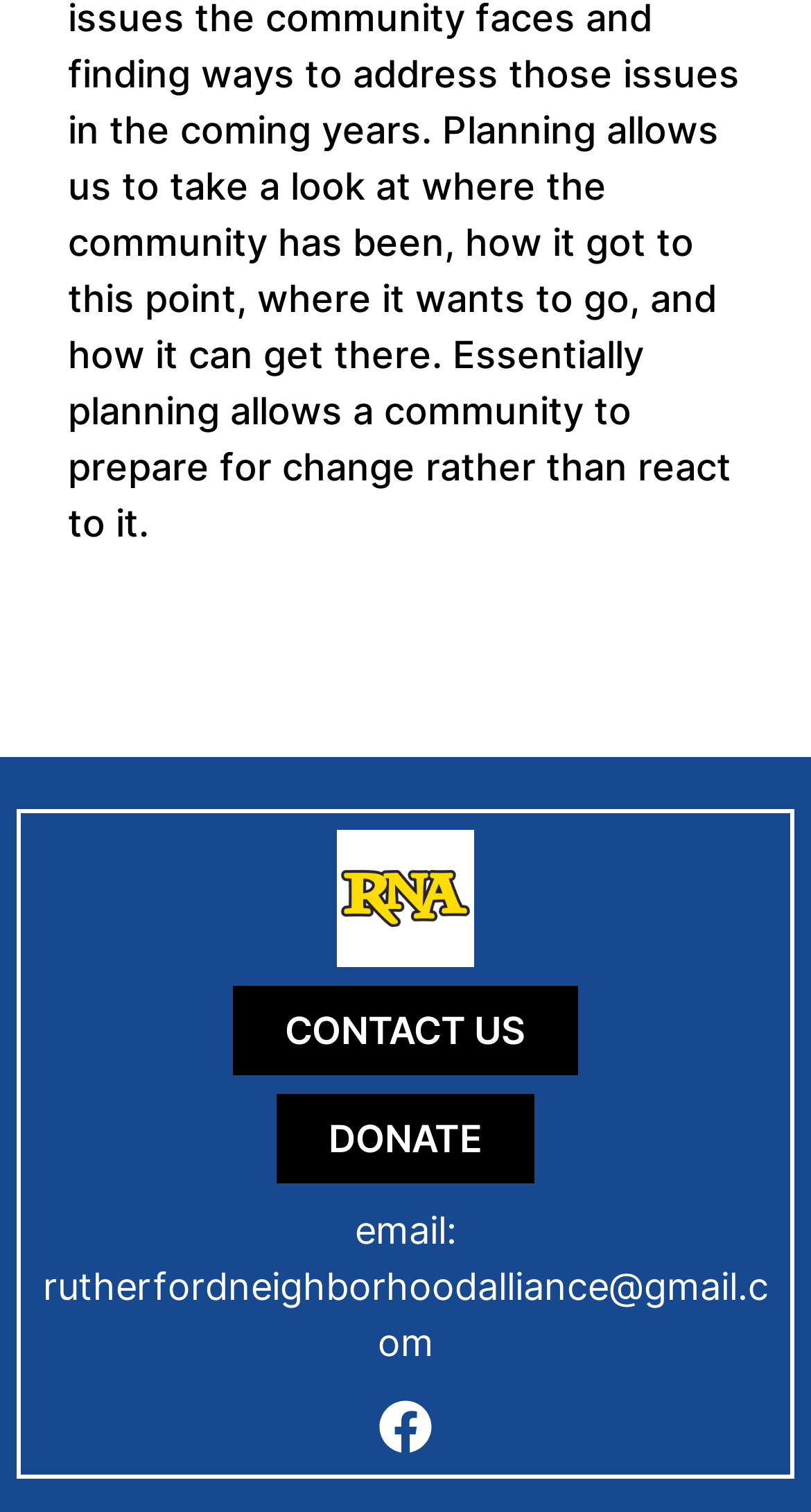What social media platform is linked?
Please give a detailed and elaborate answer to the question based on the image.

The social media platform linked is Facebook, which is located at the bottom of the webpage, and it's a link with the text 'Facebook'.